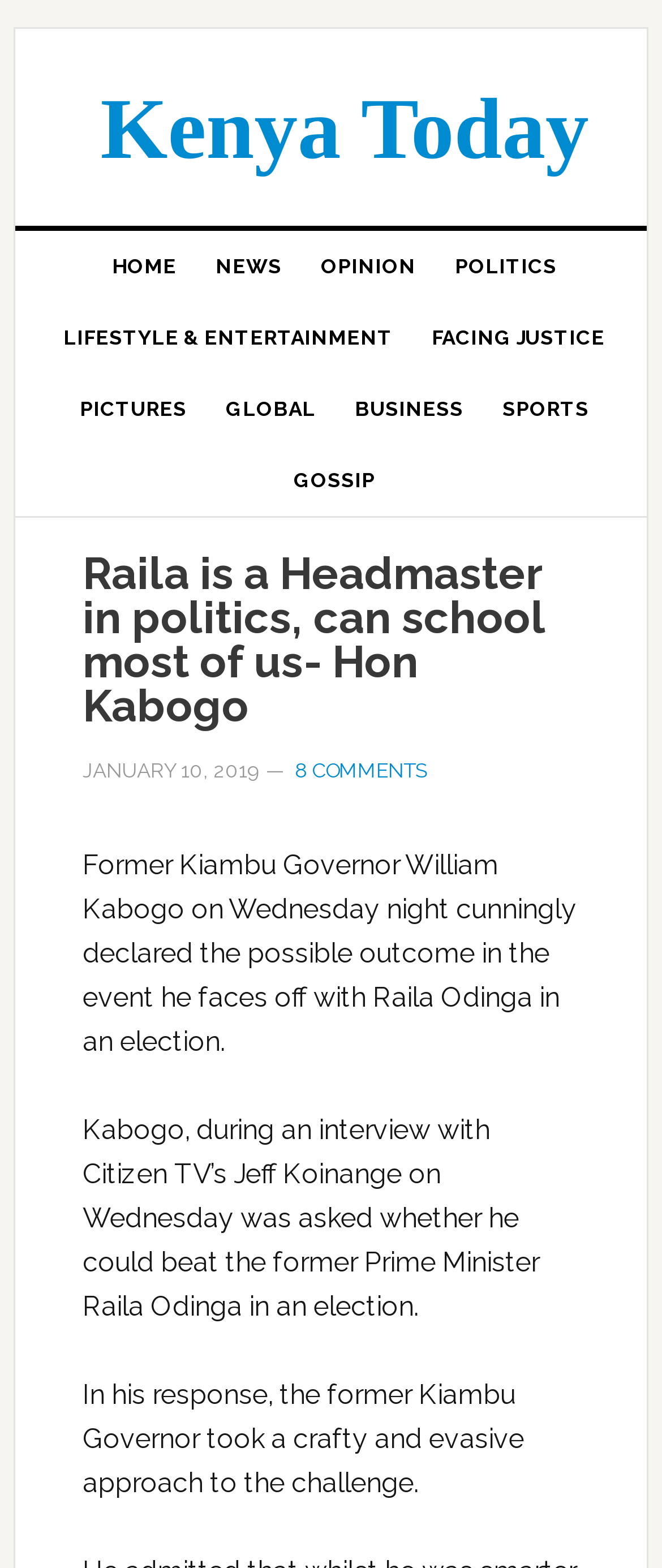Could you provide the bounding box coordinates for the portion of the screen to click to complete this instruction: "Click on HOME"?

[0.138, 0.147, 0.297, 0.193]